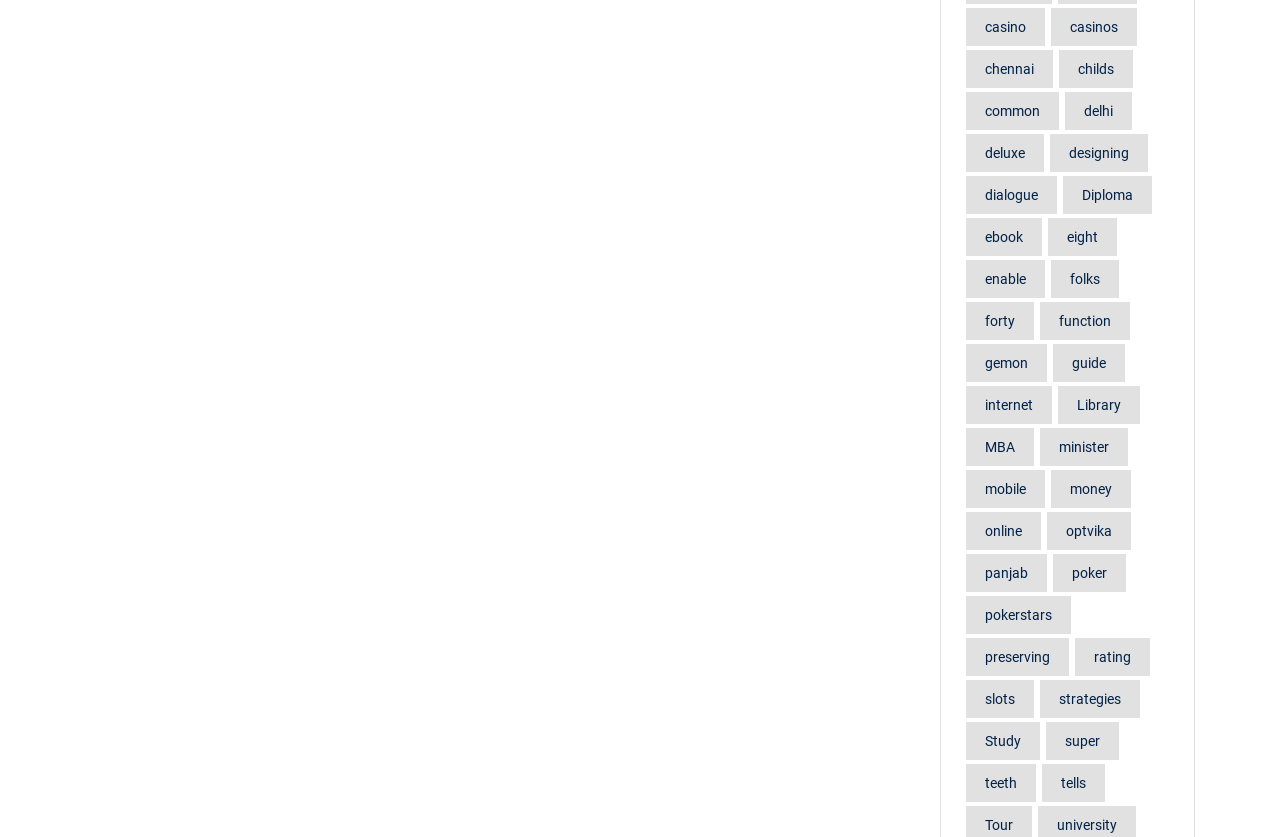Pinpoint the bounding box coordinates of the clickable area necessary to execute the following instruction: "learn about pokerstars". The coordinates should be given as four float numbers between 0 and 1, namely [left, top, right, bottom].

[0.755, 0.713, 0.837, 0.758]